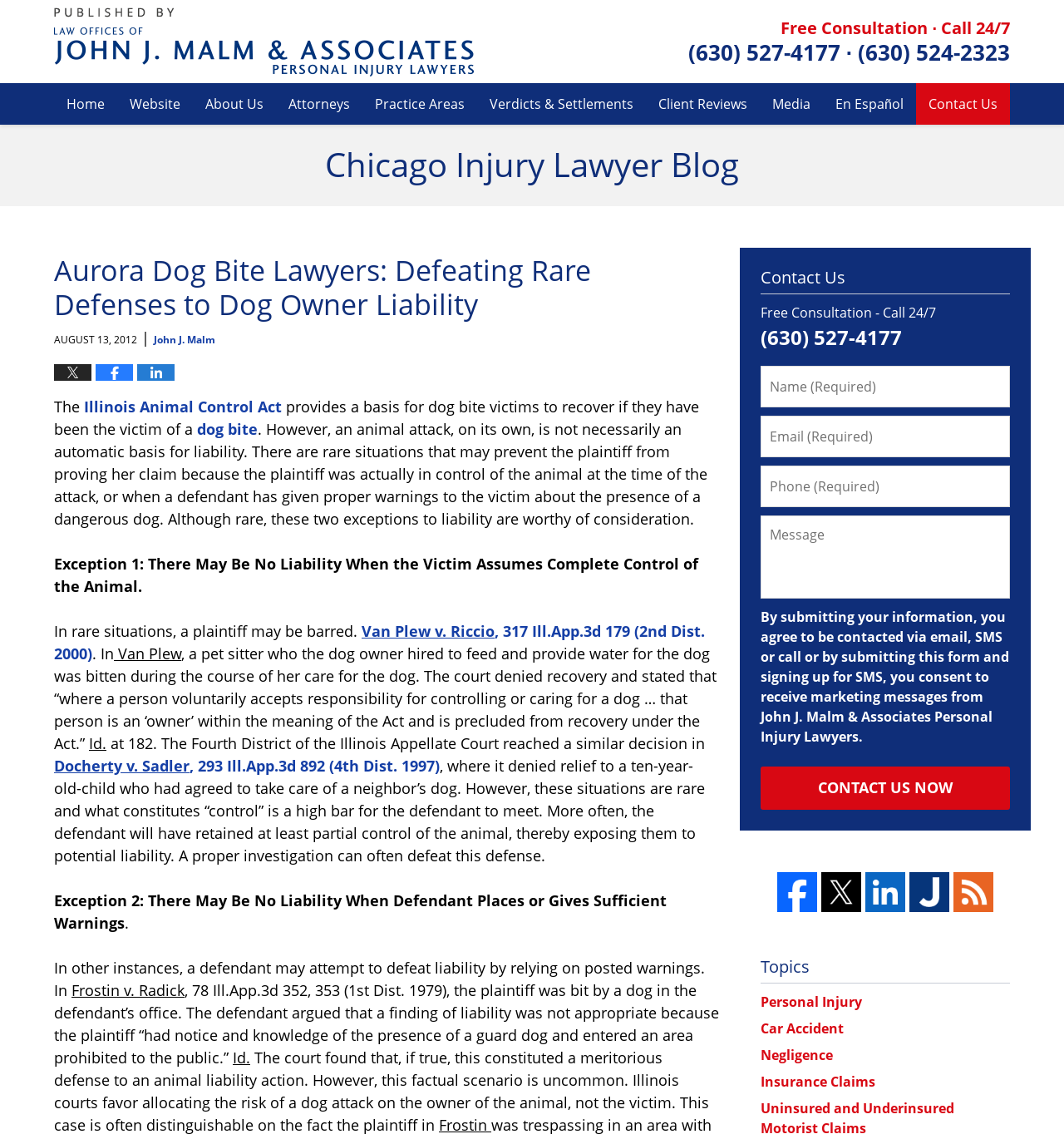Highlight the bounding box coordinates of the element that should be clicked to carry out the following instruction: "Fill in the contact form". The coordinates must be given as four float numbers ranging from 0 to 1, i.e., [left, top, right, bottom].

[0.715, 0.321, 0.949, 0.358]